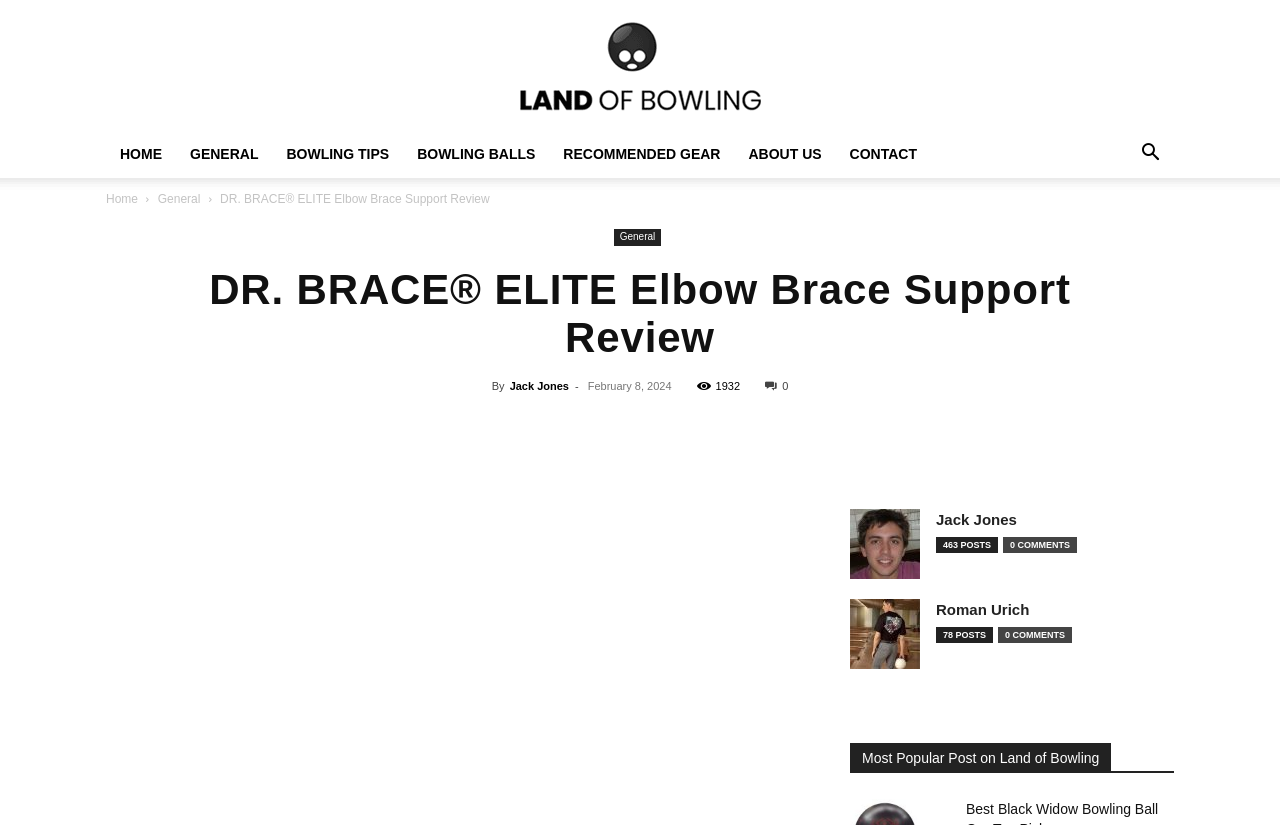What is the date of the review? Please answer the question using a single word or phrase based on the image.

February 8, 2024